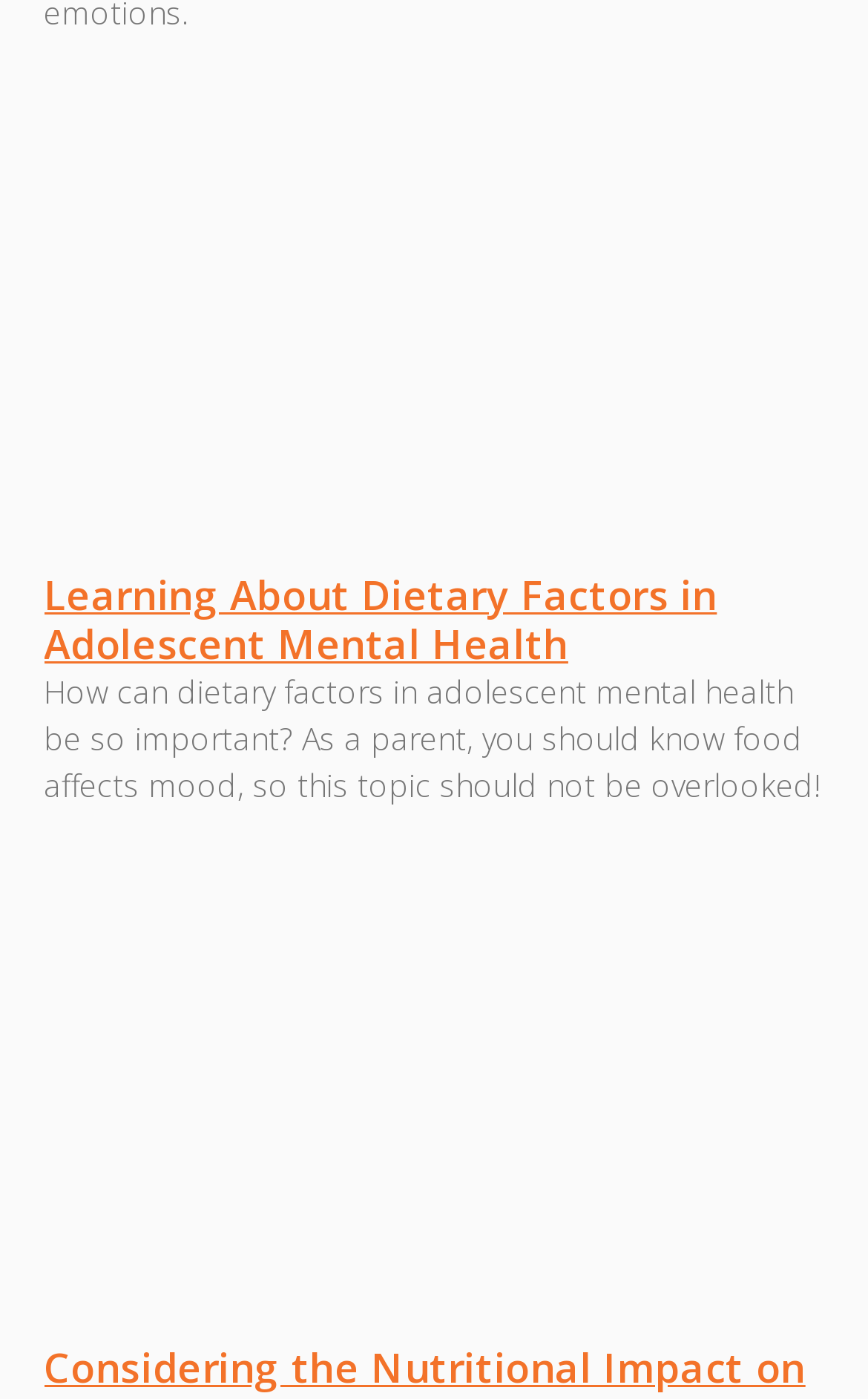What is the relation between food and mood?
Using the image, give a concise answer in the form of a single word or short phrase.

Food affects mood